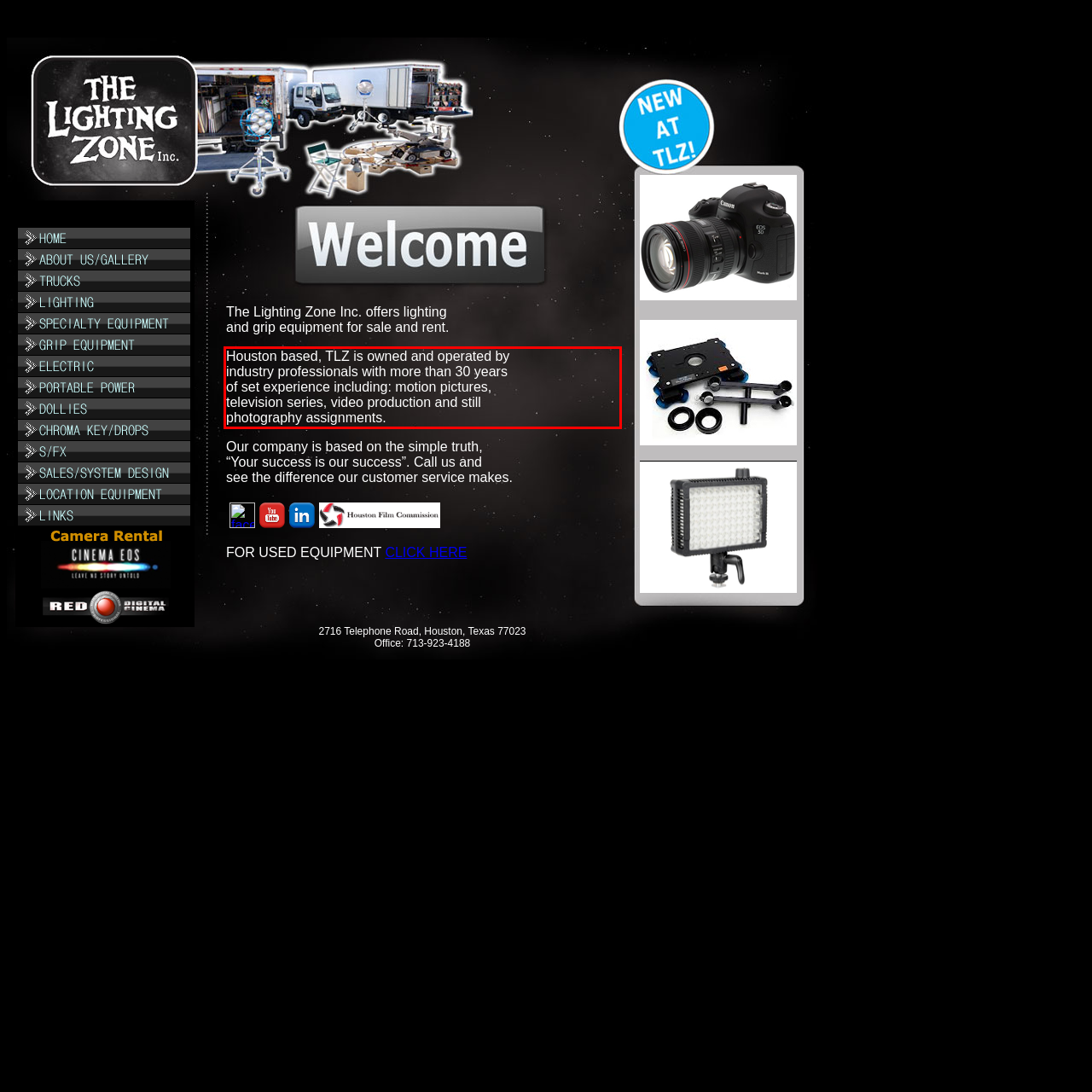Examine the webpage screenshot, find the red bounding box, and extract the text content within this marked area.

Houston based, TLZ is owned and operated by industry professionals with more than 30 years of set experience including: motion pictures, television series, video production and still photography assignments.